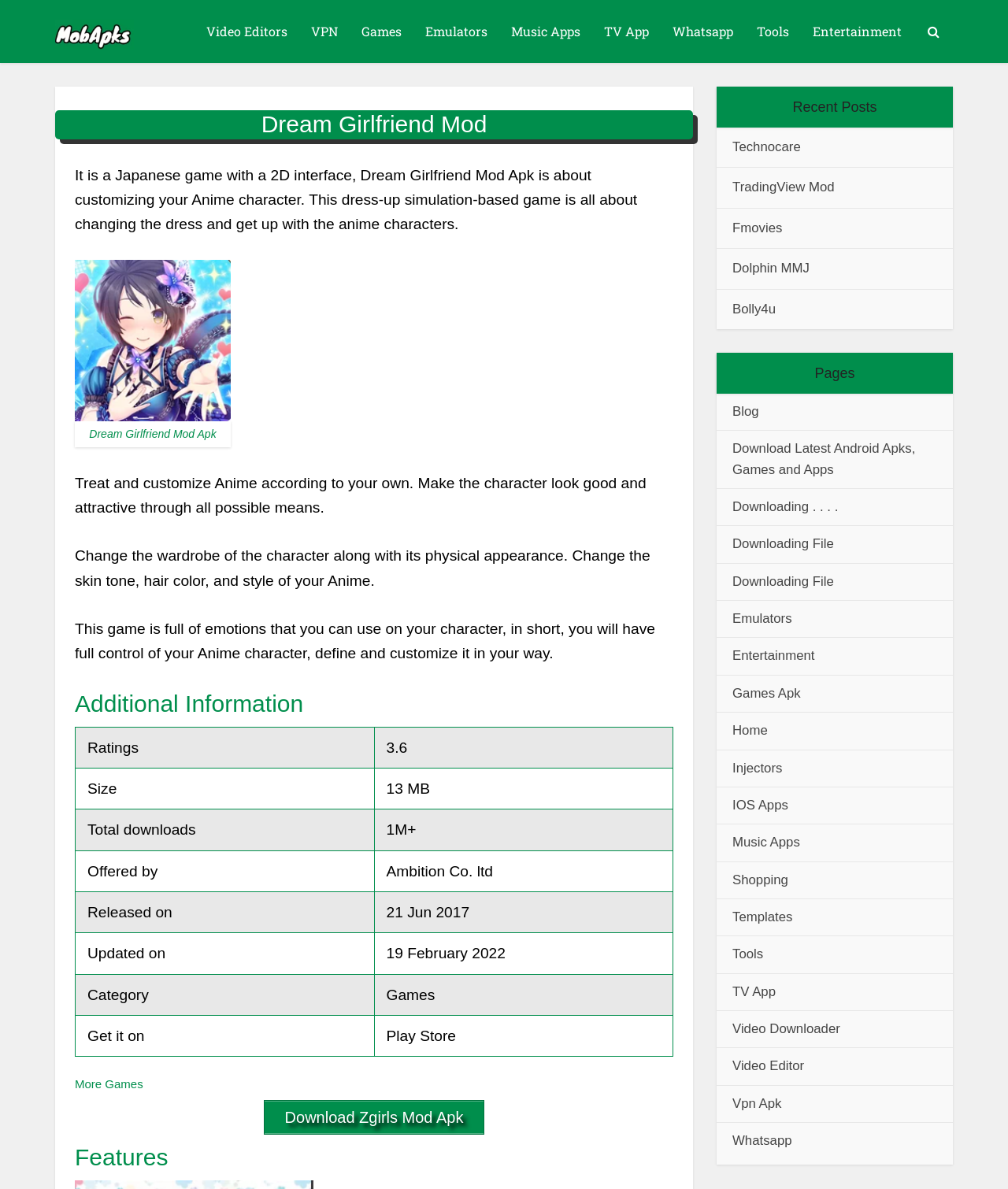Locate the primary heading on the webpage and return its text.

Dream Girlfriend Mod